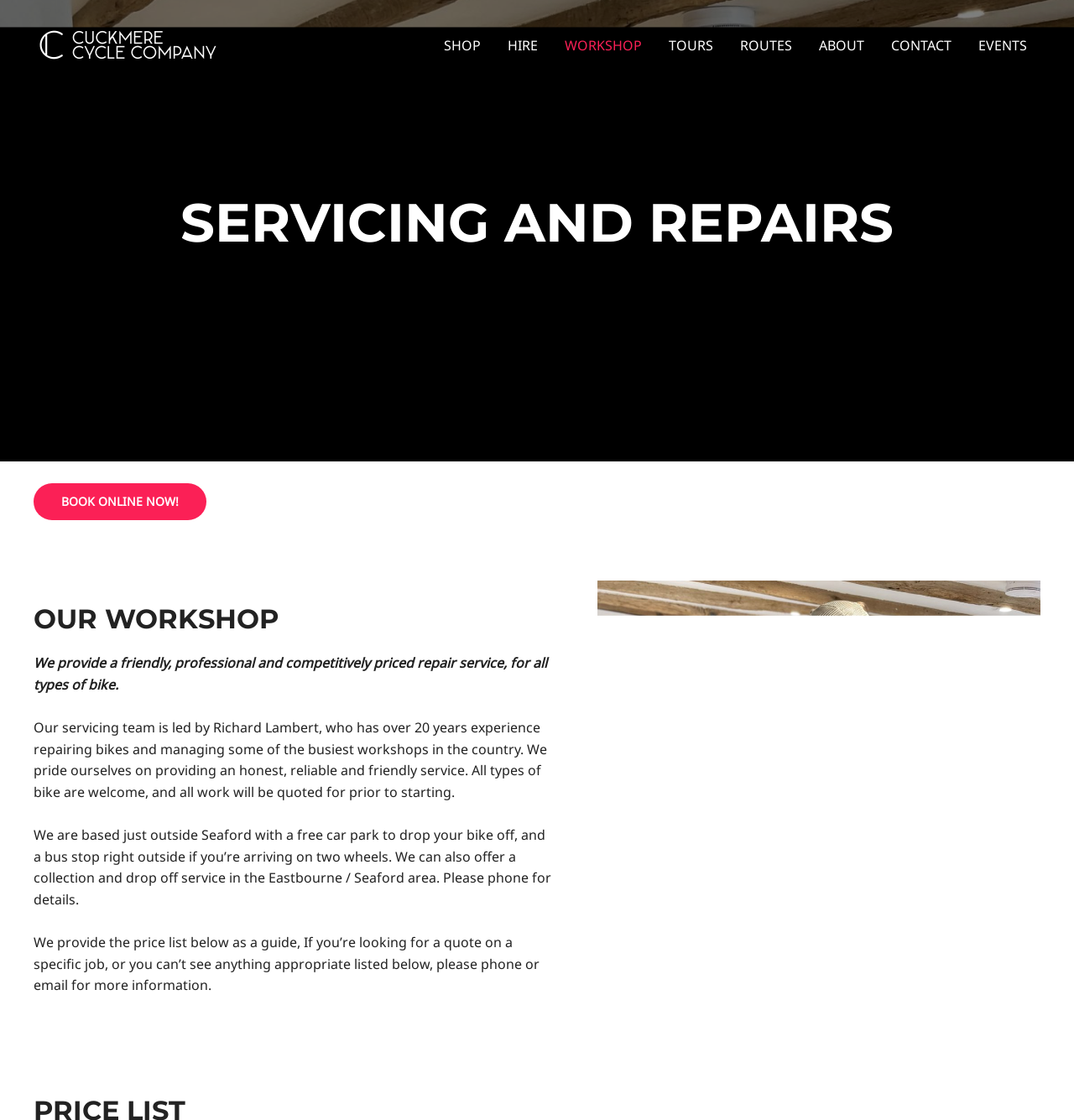What is the name of the workshop?
Refer to the image and give a detailed answer to the question.

The name of the workshop can be found in the top-left corner of the webpage, where it says 'Workshop - Cuckmere Cycle Co.'.